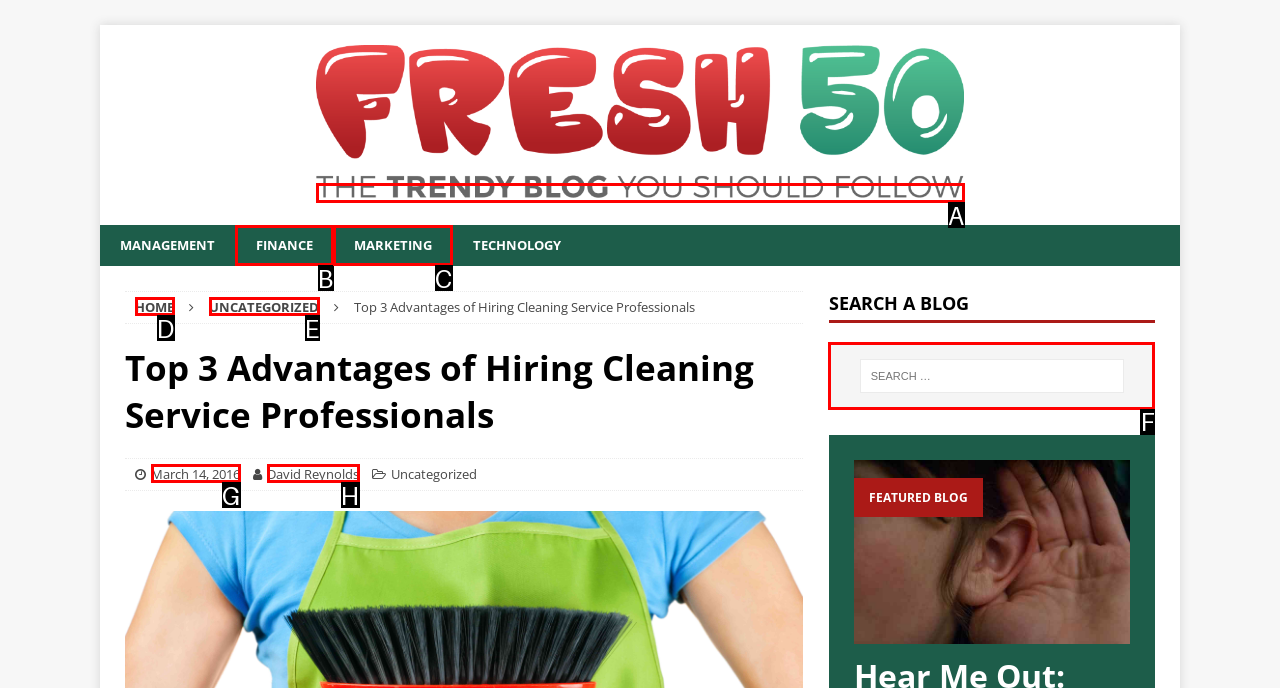Indicate the UI element to click to perform the task: search for a blog. Reply with the letter corresponding to the chosen element.

F